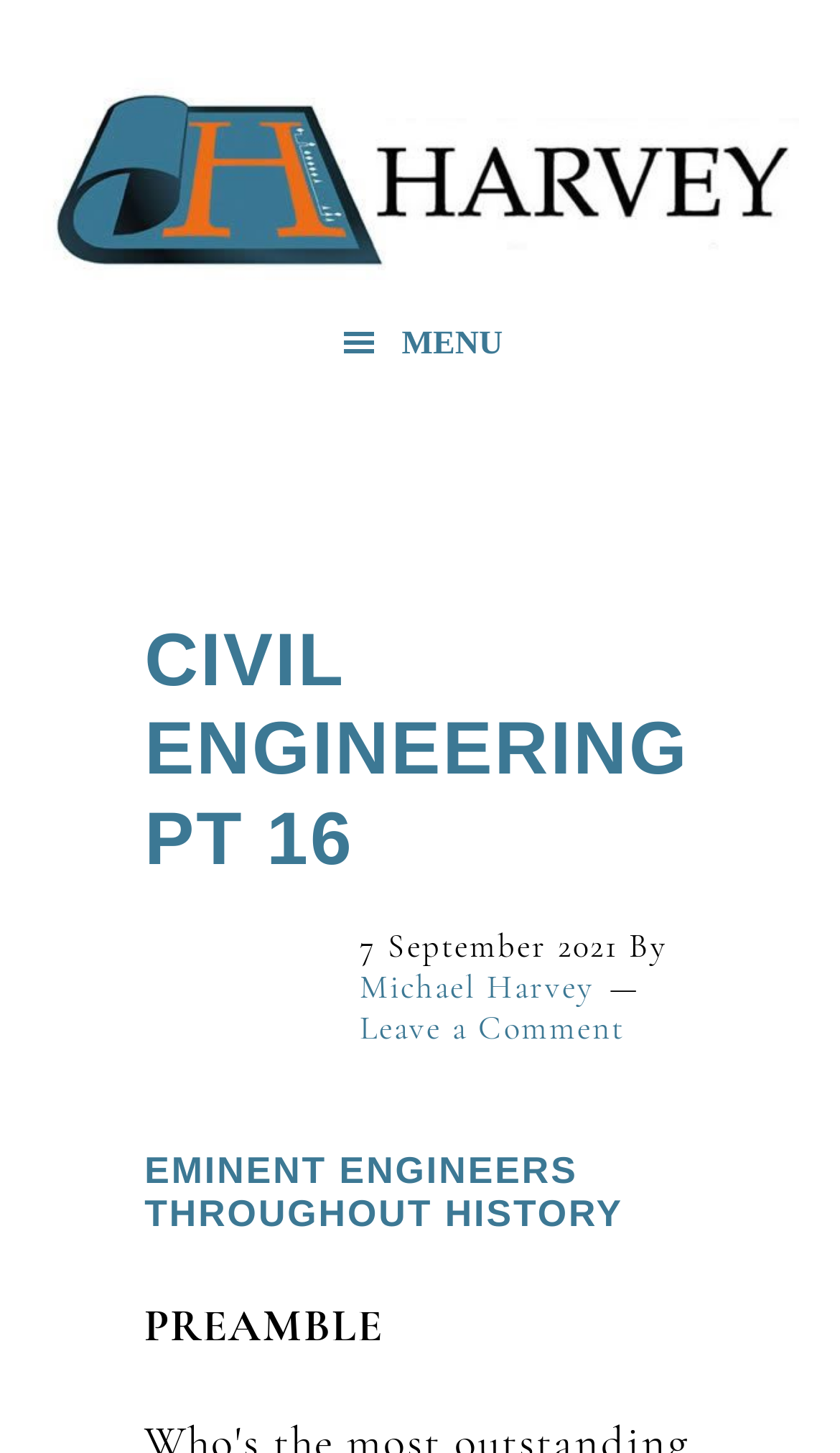What is the category of the article?
Kindly answer the question with as much detail as you can.

The category of the article can be found in the heading element, which is a child of the header element. The heading text 'EMINENT ENGINEERS THROUGHOUT HISTORY' is the category of the article.